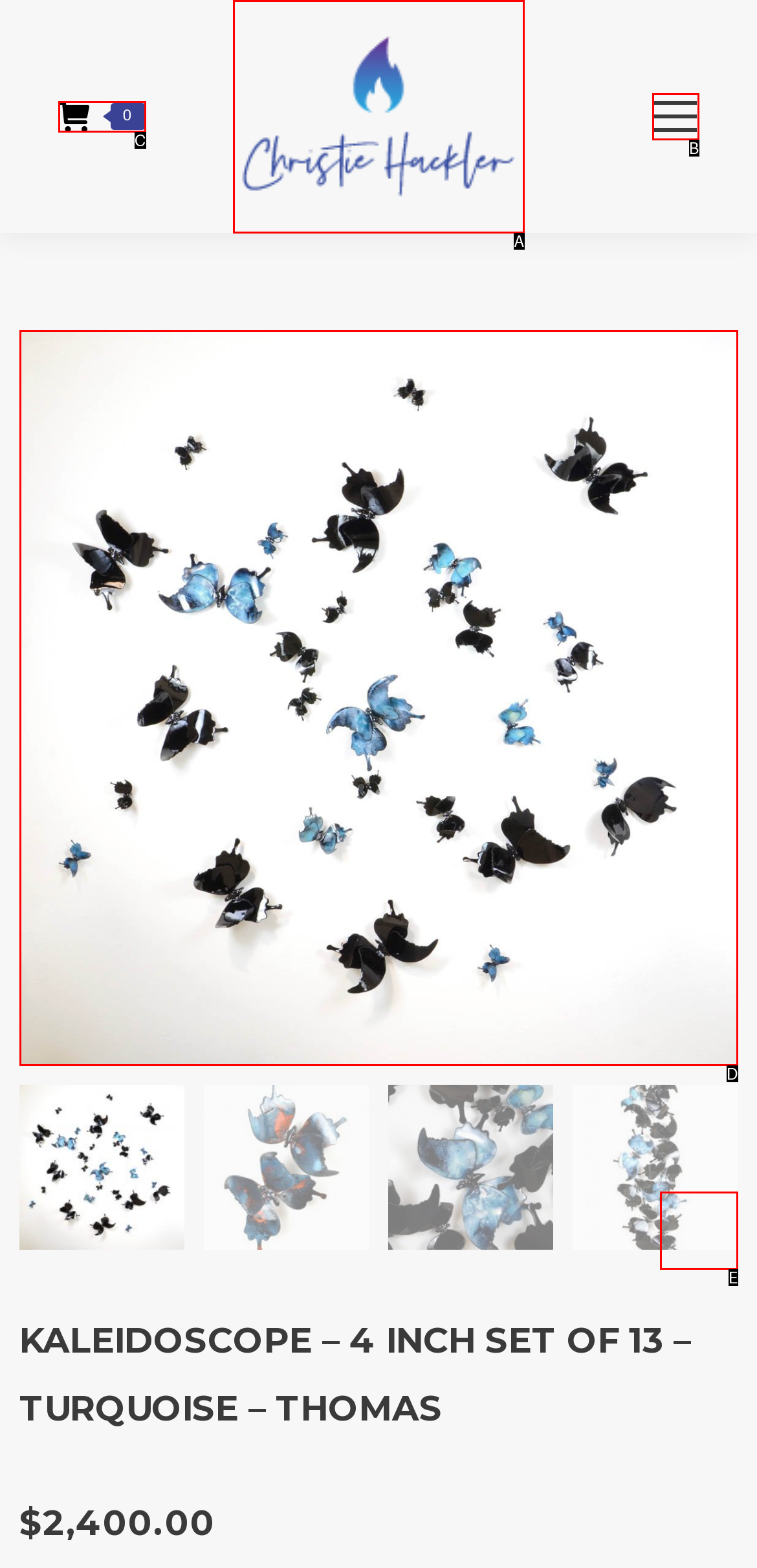Select the HTML element that corresponds to the description: aria-label="Mobile menu icon". Reply with the letter of the correct option.

B